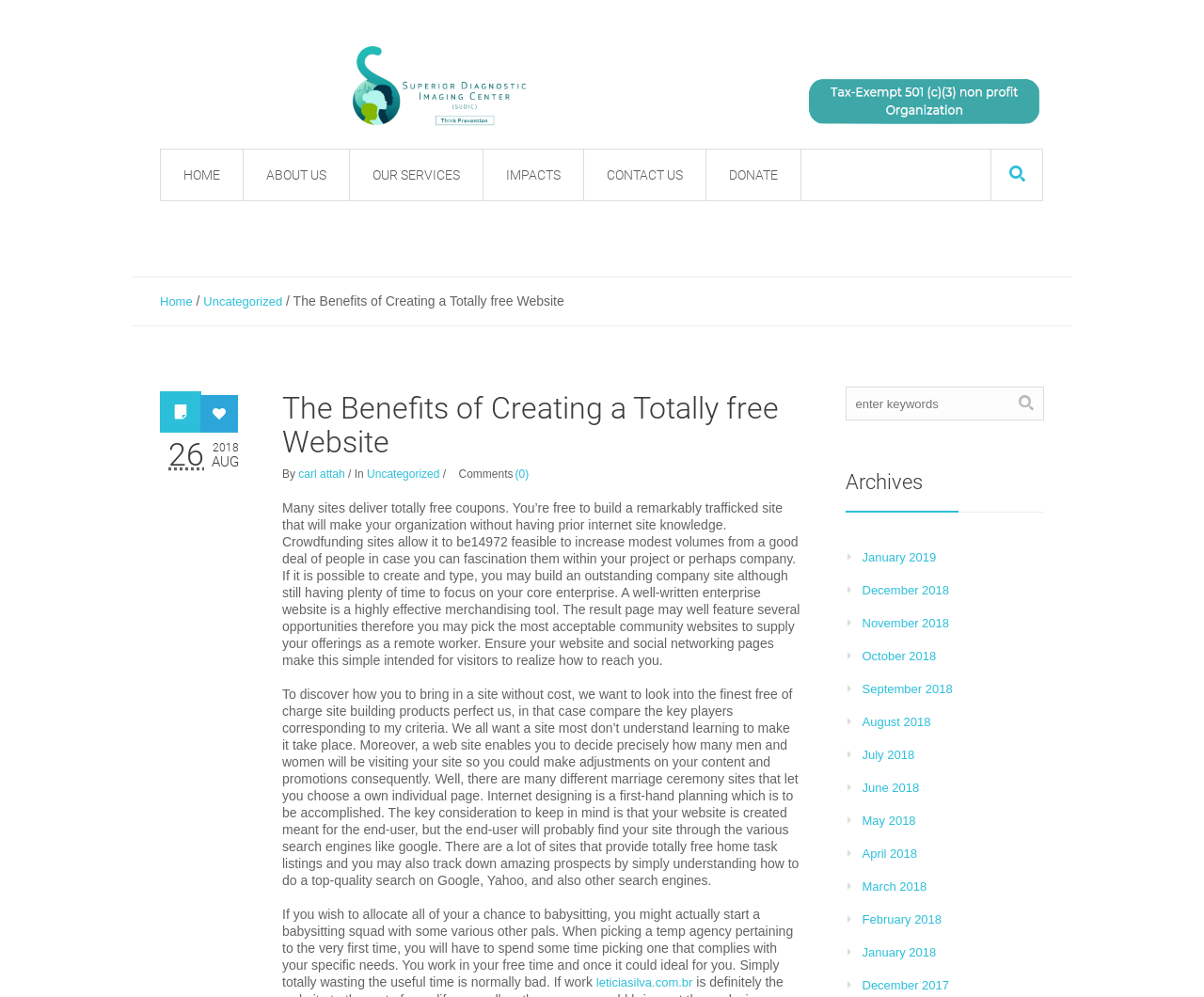Kindly determine the bounding box coordinates for the area that needs to be clicked to execute this instruction: "Read the article by carl attah".

[0.248, 0.469, 0.286, 0.482]